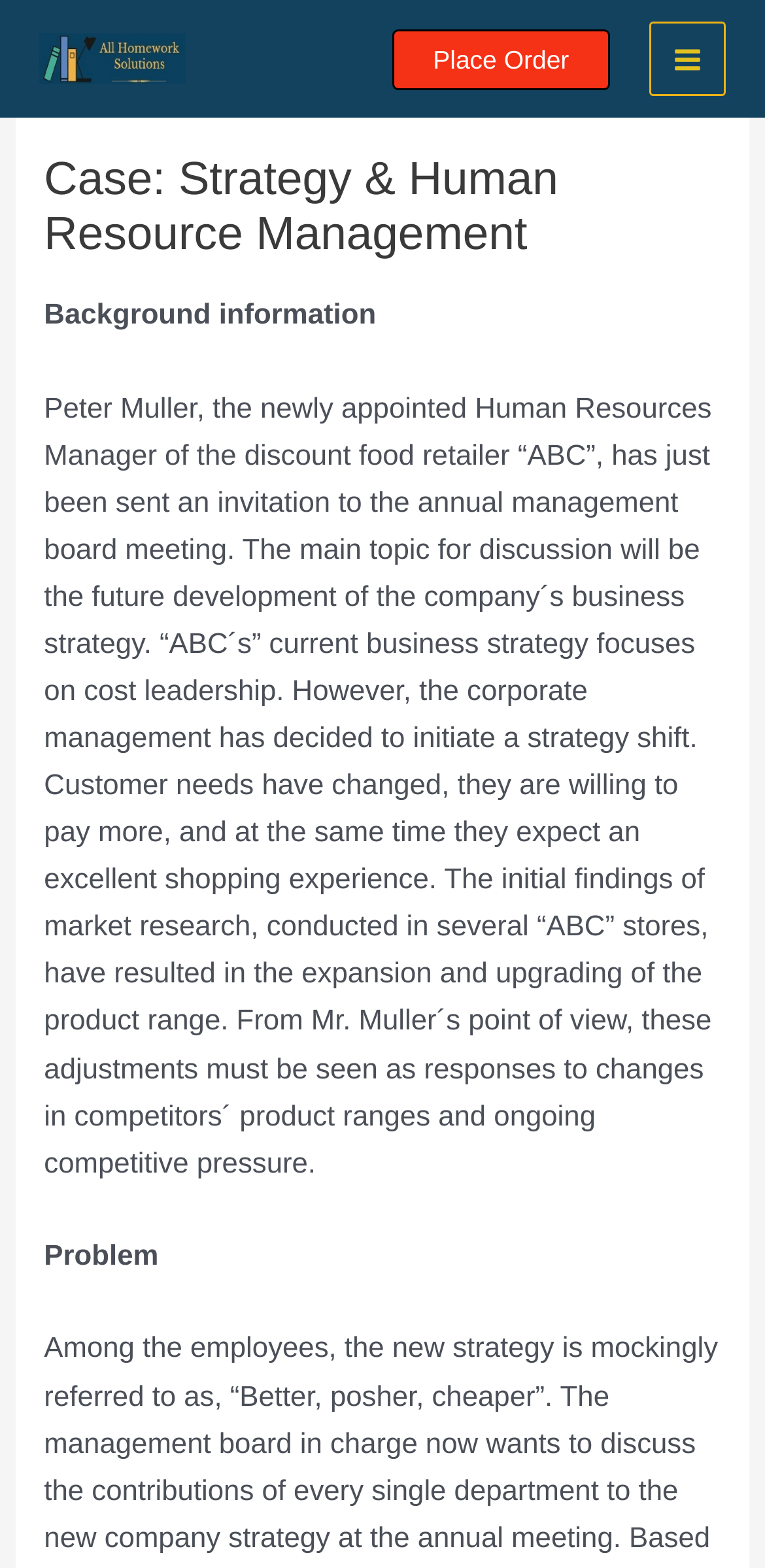From the screenshot, find the bounding box of the UI element matching this description: "Place Order". Supply the bounding box coordinates in the form [left, top, right, bottom], each a float between 0 and 1.

[0.512, 0.018, 0.798, 0.057]